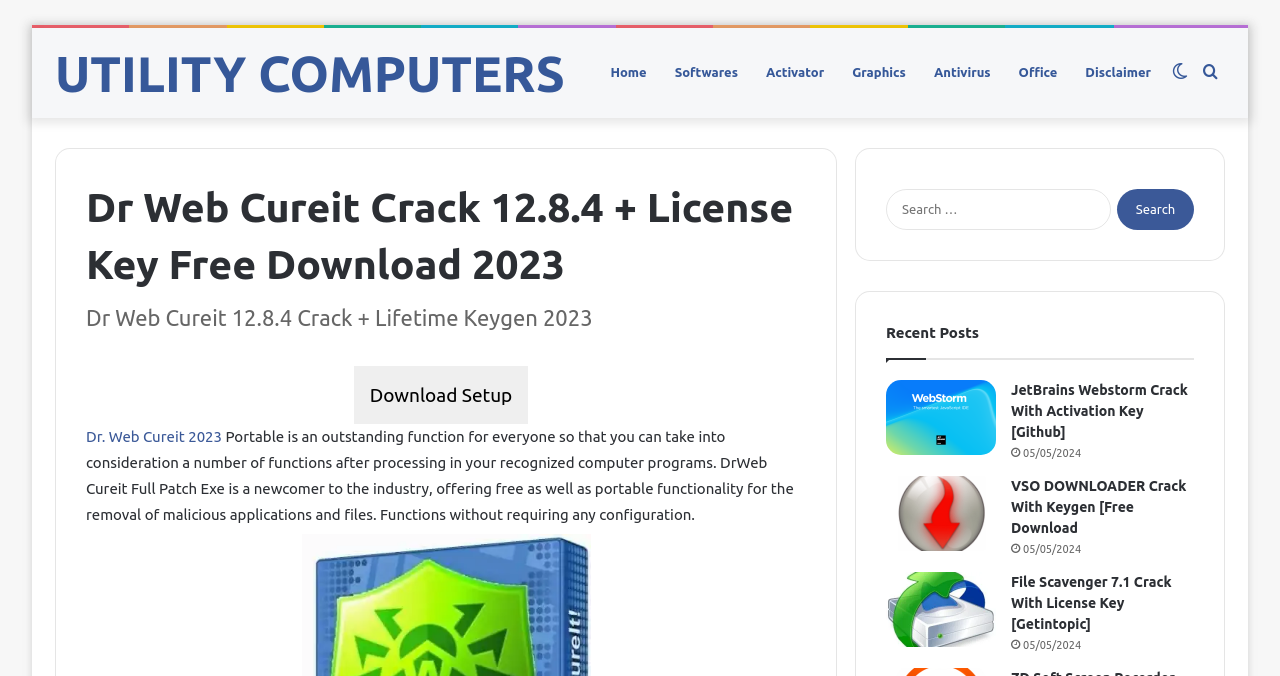Given the description of a UI element: "Dr. Web Cureit 2023", identify the bounding box coordinates of the matching element in the webpage screenshot.

[0.067, 0.633, 0.173, 0.658]